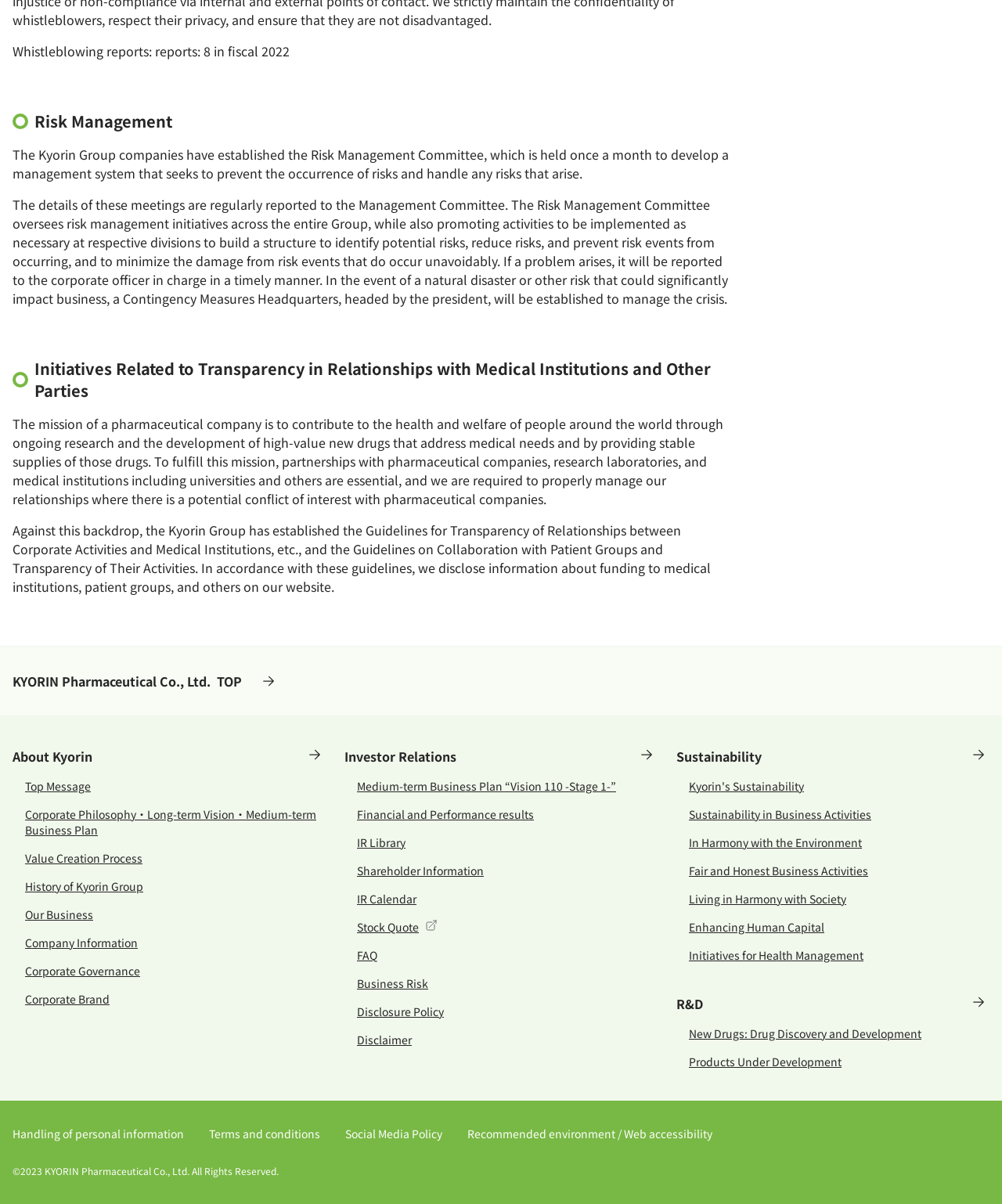Determine the bounding box coordinates of the element that should be clicked to execute the following command: "Shop by Category".

None